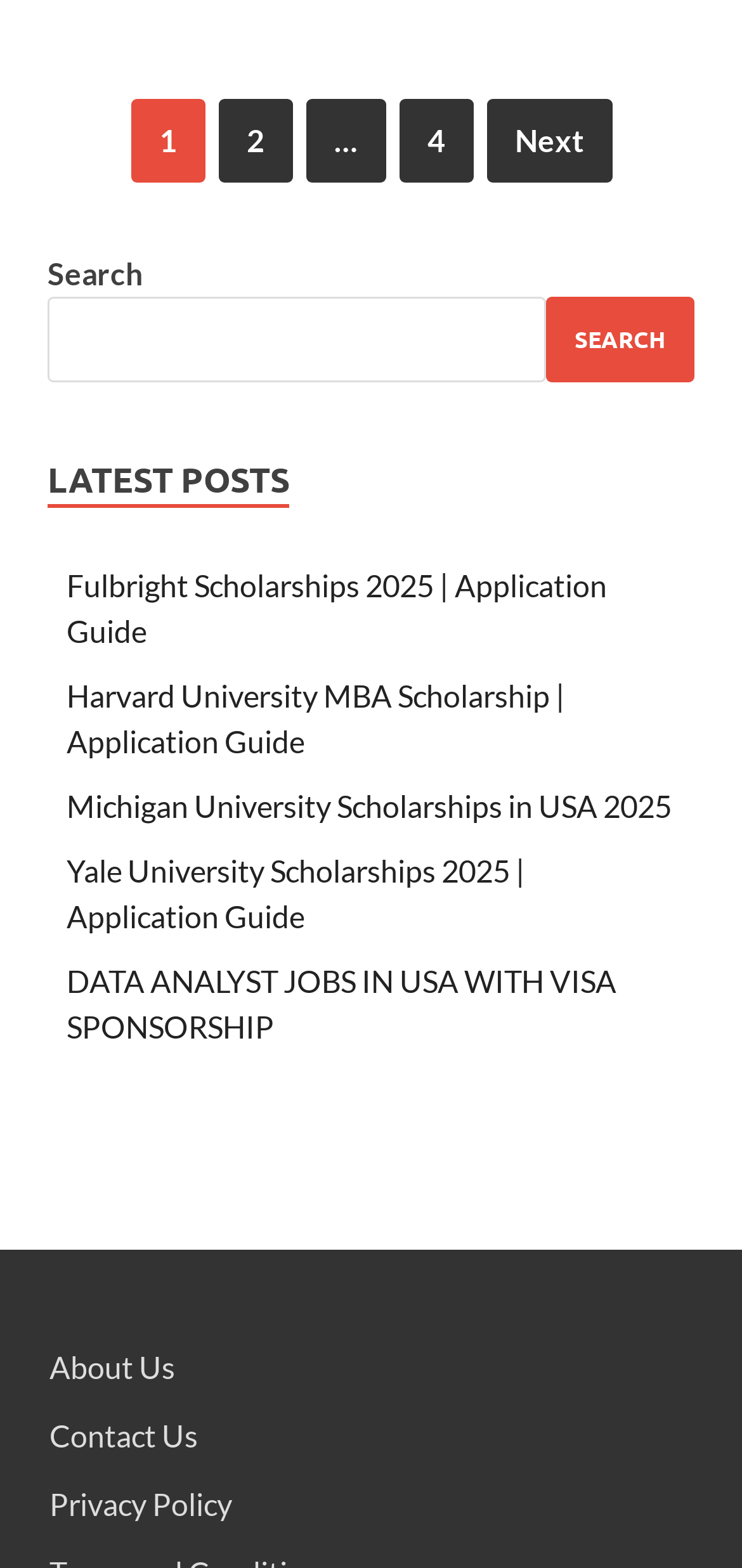Specify the bounding box coordinates of the area to click in order to follow the given instruction: "Read about Fulbright Scholarships 2025."

[0.09, 0.361, 0.818, 0.413]